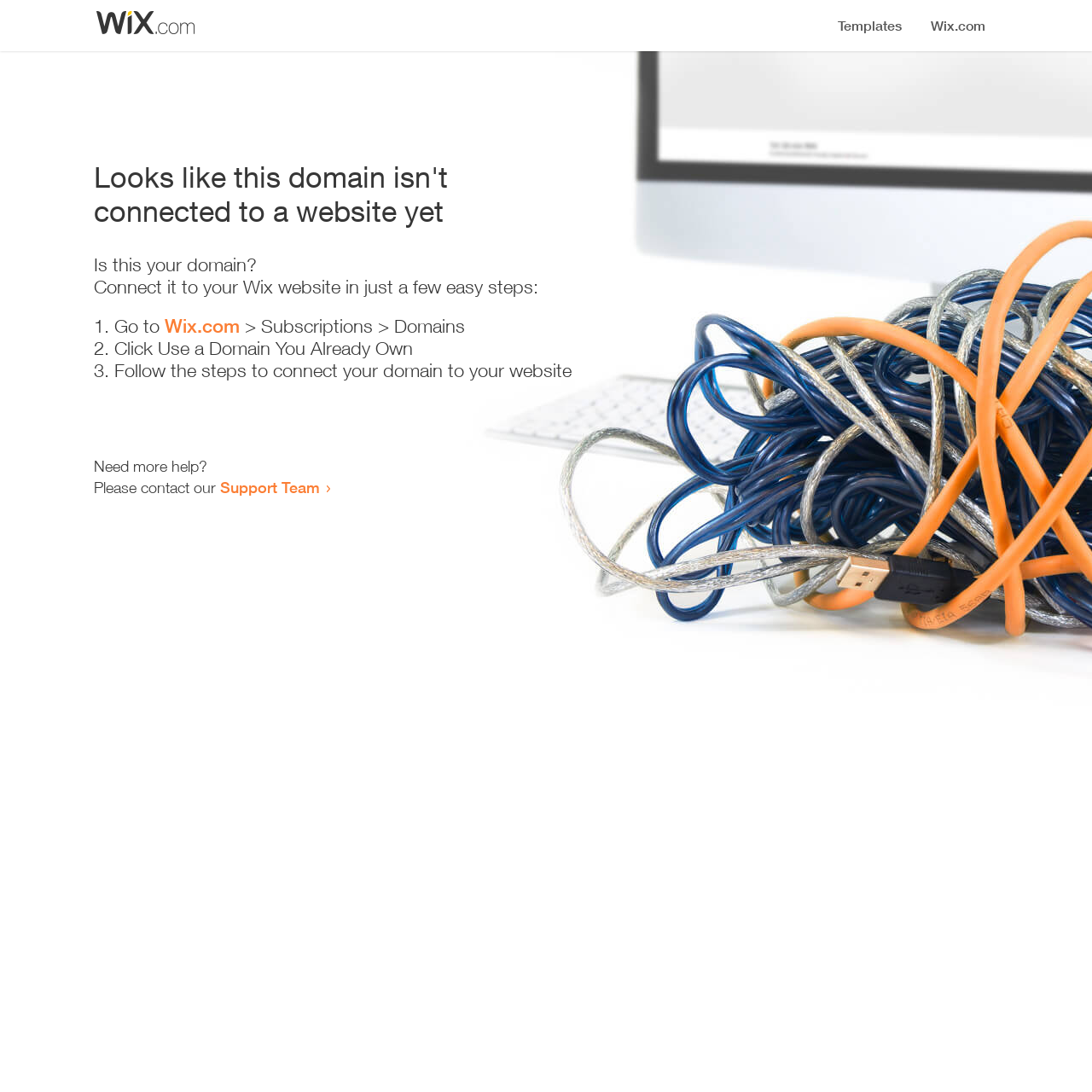How many steps are required to connect the domain to a website?
Analyze the screenshot and provide a detailed answer to the question.

The webpage provides a list of steps to connect the domain to a website, and there are three list markers '1.', '2.', and '3.' indicating that three steps are required.